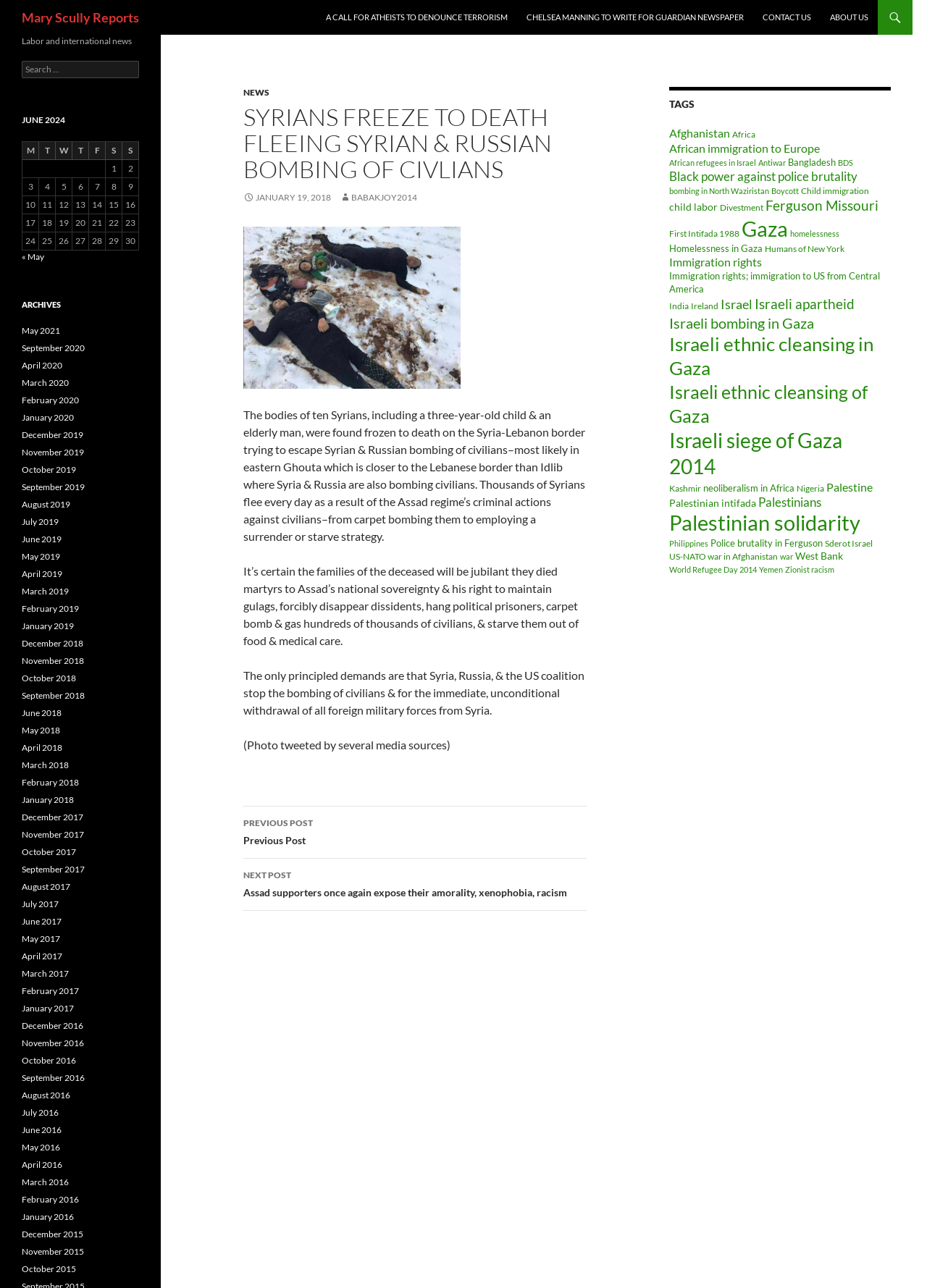Give a detailed account of the webpage, highlighting key information.

The webpage is an article about Syrians freezing to death while fleeing Syrian and Russian bombing of civilians. At the top, there is a heading "Mary Scully Reports" and a series of links to other articles, including "A CALL FOR ATHEISTS TO DENOUNCE TERRORISM", "CHELSEA MANNING TO WRITE FOR GUARDIAN NEWSPAPER", "CONTACT US", and "ABOUT US".

Below the top section, there is a main article section with a heading "SYRIANS FREEZE TO DEATH FLEEING SYRIAN & RUSSIAN BOMBING OF CIVILIANS" and a link to "NEWS". The article is dated "JANUARY 19, 2018" and has a byline "BABAKJOY2014". The article includes an image of a Syrian family that froze to death on the Syrian-Lebanon border.

The article text describes the tragic event, criticizing the Assad regime's actions against civilians and calling for the immediate withdrawal of all foreign military forces from Syria. There are three paragraphs of text, with the last paragraph mentioning a photo tweeted by several media sources.

On the right side of the article, there is a section with a heading "Post navigation" that includes links to previous and next posts. Below that, there is a section with a heading "TAGS" that lists numerous tags related to international news, politics, and social issues.

At the bottom of the page, there is a section with a heading "Labor and international news" that includes a search box and a table with a caption "JUNE 2024".